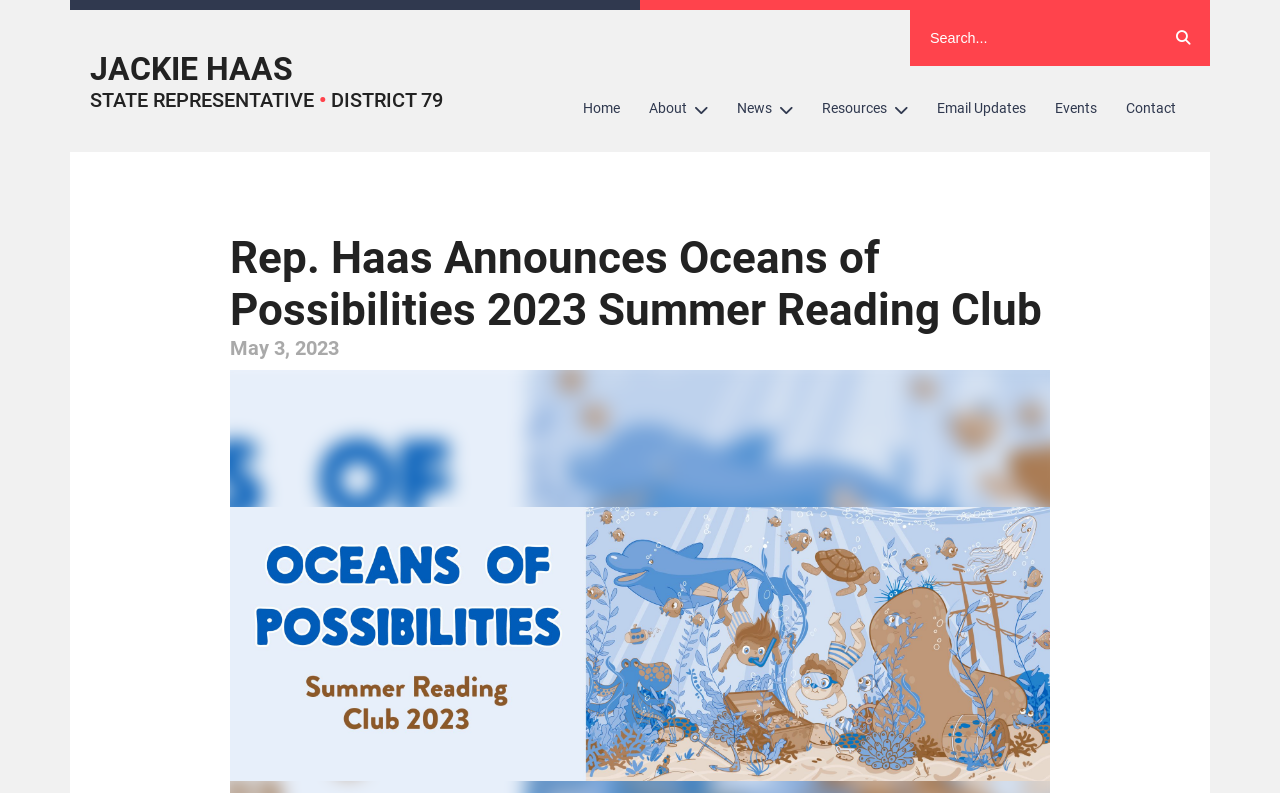Highlight the bounding box coordinates of the region I should click on to meet the following instruction: "search for something".

[0.711, 0.013, 0.903, 0.083]